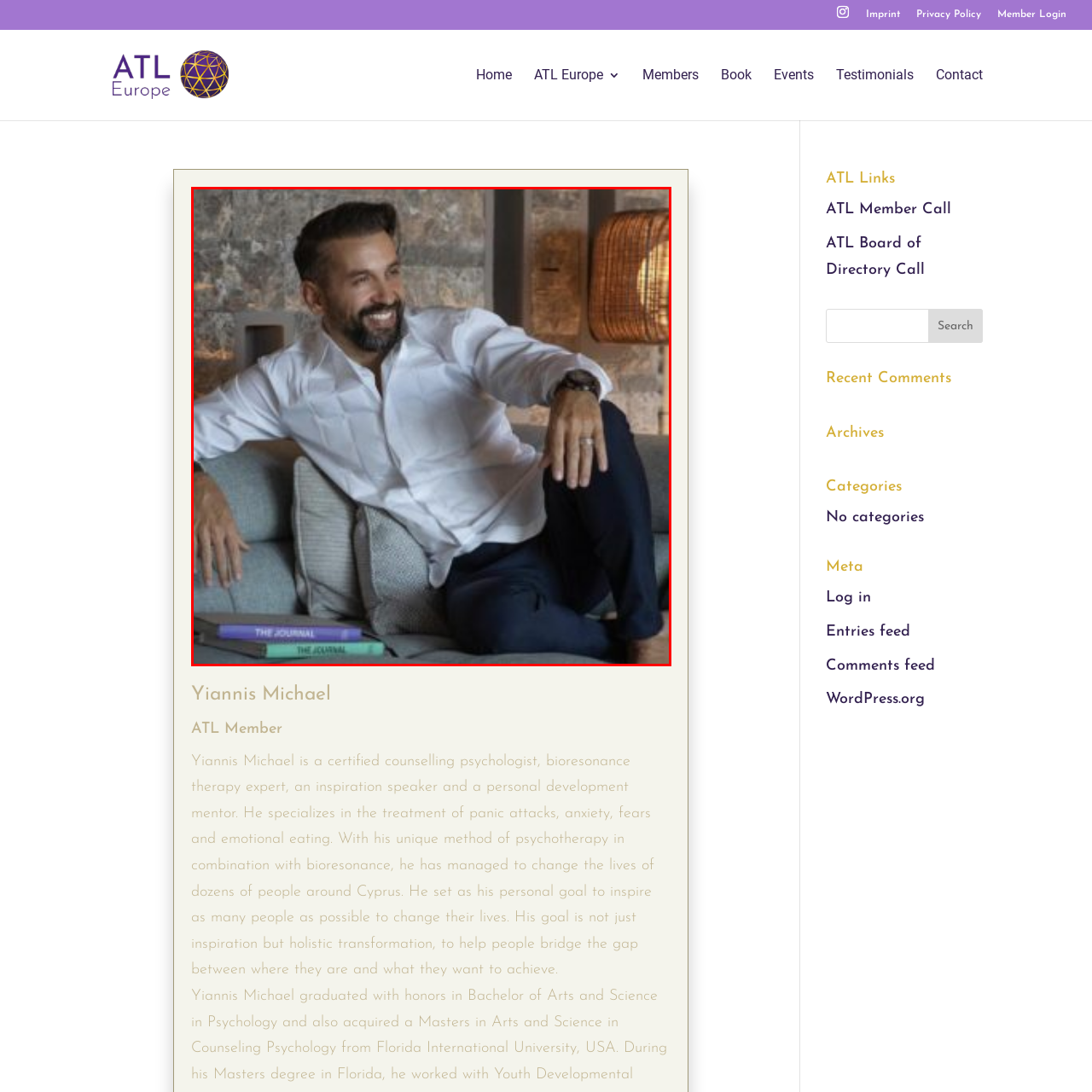Please analyze the portion of the image highlighted by the red bounding box and respond to the following question with a detailed explanation based on what you see: What is the title of the journals?

In the foreground of the image, a stack of colorful journals is visible, and upon closer inspection, it can be seen that they are titled 'THE JOURNAL', suggesting Yiannis Michael's interest in personal development and reflection.